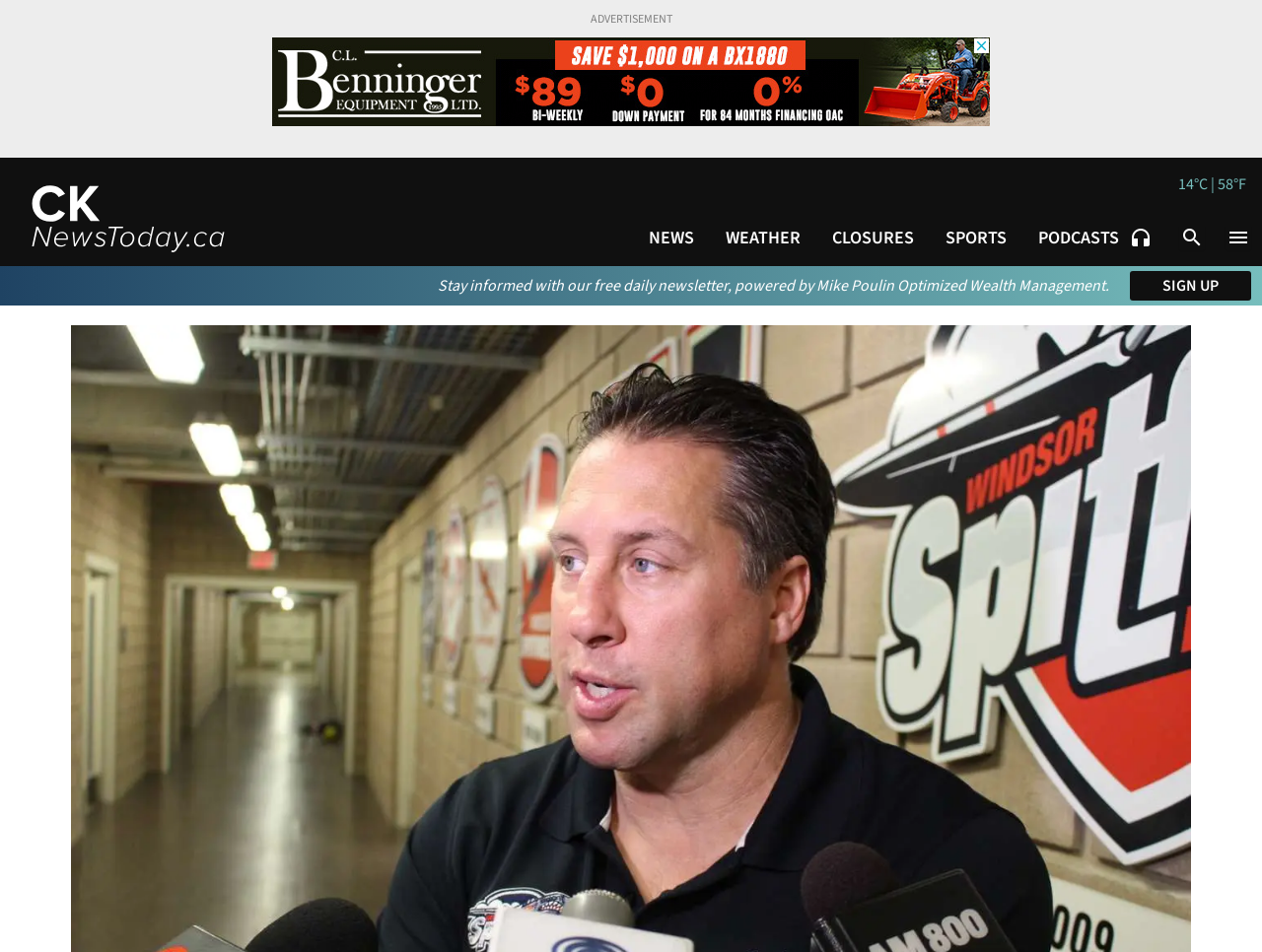Extract the bounding box for the UI element that matches this description: "parent_node: NEWS".

[0.012, 0.183, 0.191, 0.26]